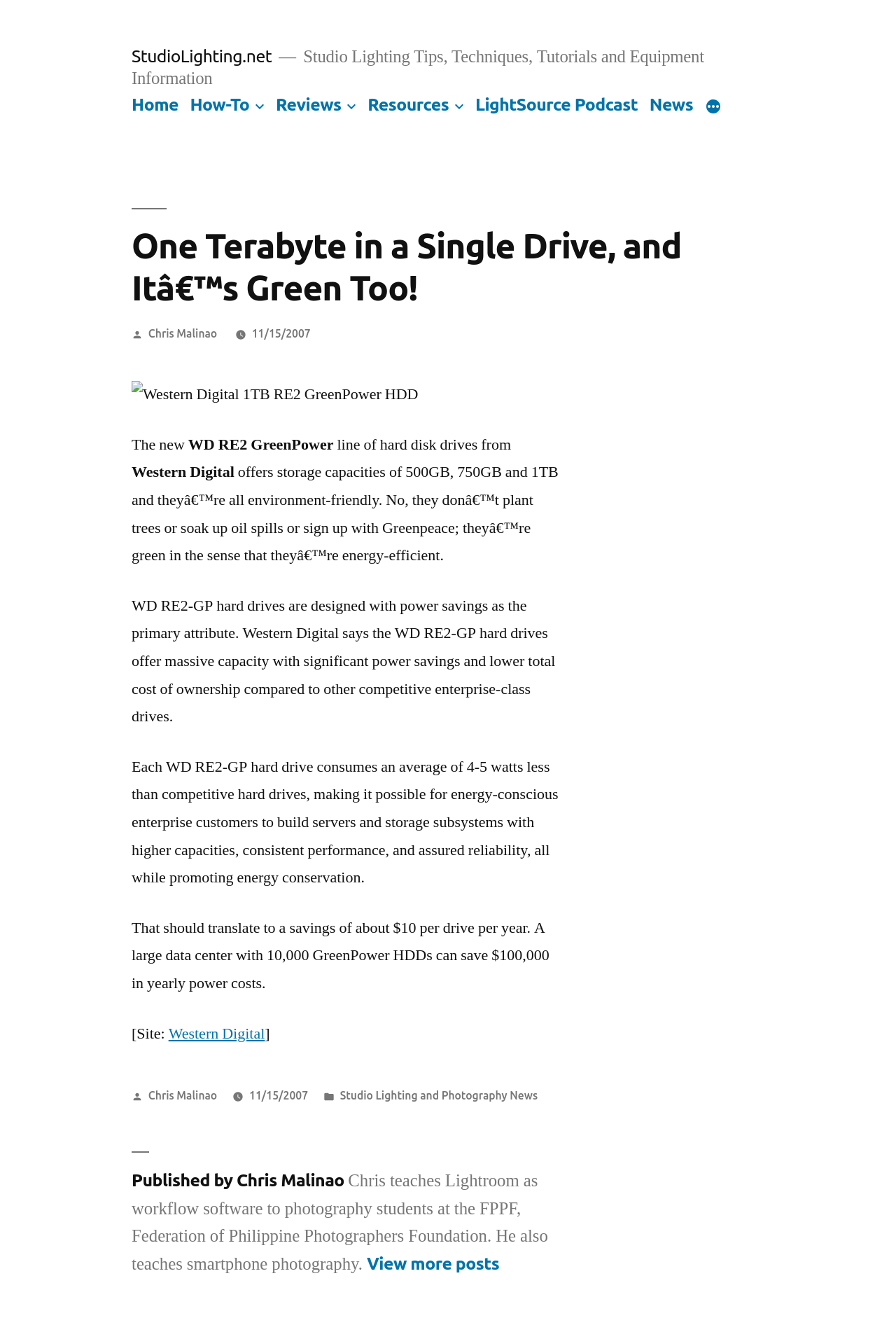Summarize the webpage comprehensively, mentioning all visible components.

This webpage is about Studio Lighting Tips, Techniques, Tutorials, and Equipment Information. At the top, there is a navigation menu with links to various sections, including Home, How-To, Reviews, Resources, LightSource Podcast, News, and More. Below the navigation menu, there is a header section with the title "One Terabyte in a Single Drive, and It's Green Too!" and information about the author, Chris Malinao, and the date of publication, November 15, 2007.

The main content of the webpage is an article about Western Digital's new line of hard disk drives, specifically the 1TB RE2 GreenPower HDD. The article includes an image of the hard drive and several paragraphs of text describing its features, including its energy efficiency and cost savings. The text explains that the hard drive consumes an average of 4-5 watts less than competitive hard drives, which can translate to significant power cost savings for large data centers.

At the bottom of the webpage, there is a footer section with information about the author and the date of publication, as well as a link to the category "Studio Lighting and Photography News". There is also a heading that says "Published by Chris Malinao" and a brief bio about the author, mentioning that he teaches Lightroom and smartphone photography. Finally, there is a link to view more posts by the author.